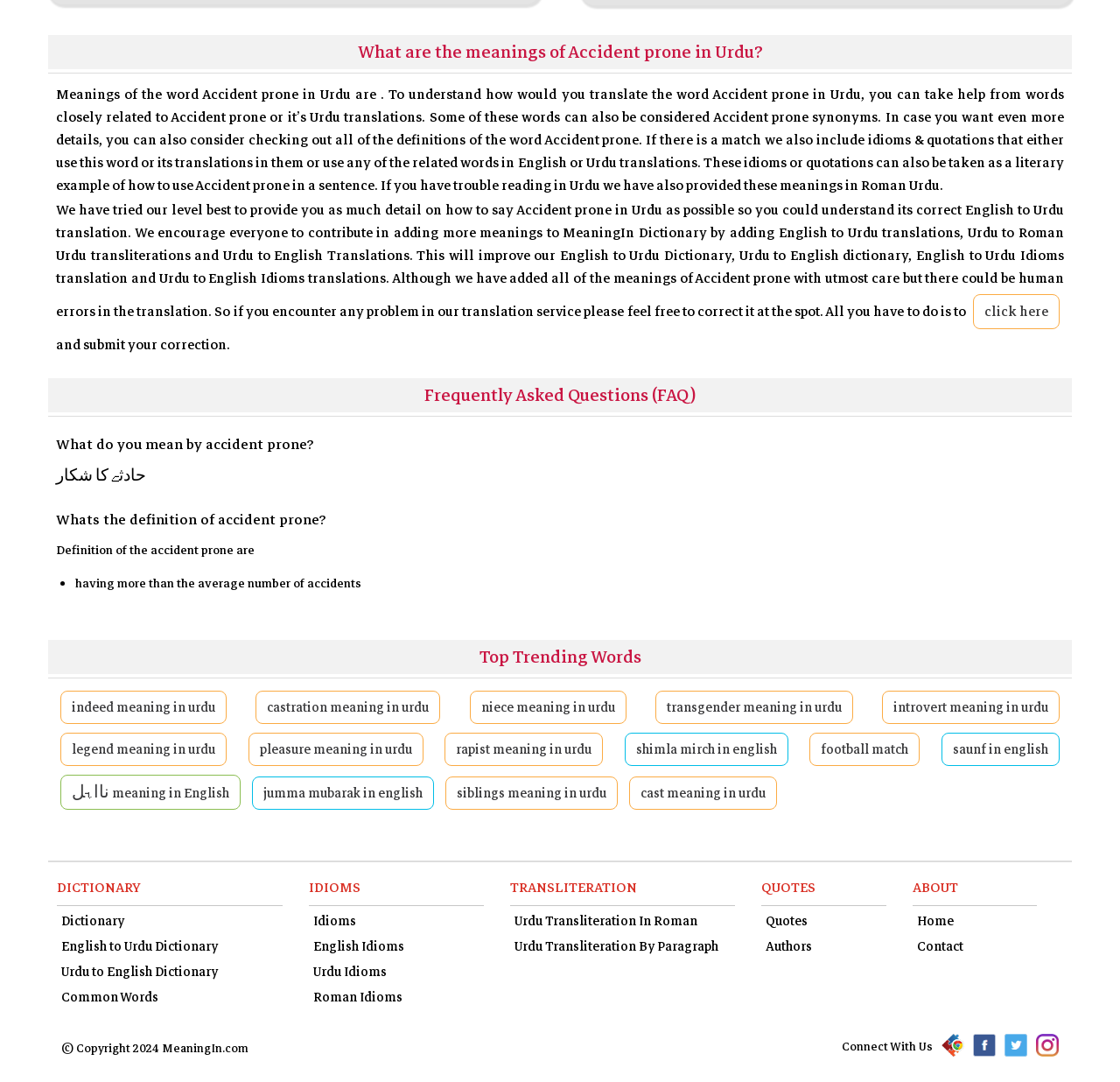Predict the bounding box of the UI element based on the description: "legend meaning in urdu". The coordinates should be four float numbers between 0 and 1, formatted as [left, top, right, bottom].

[0.054, 0.677, 0.202, 0.708]